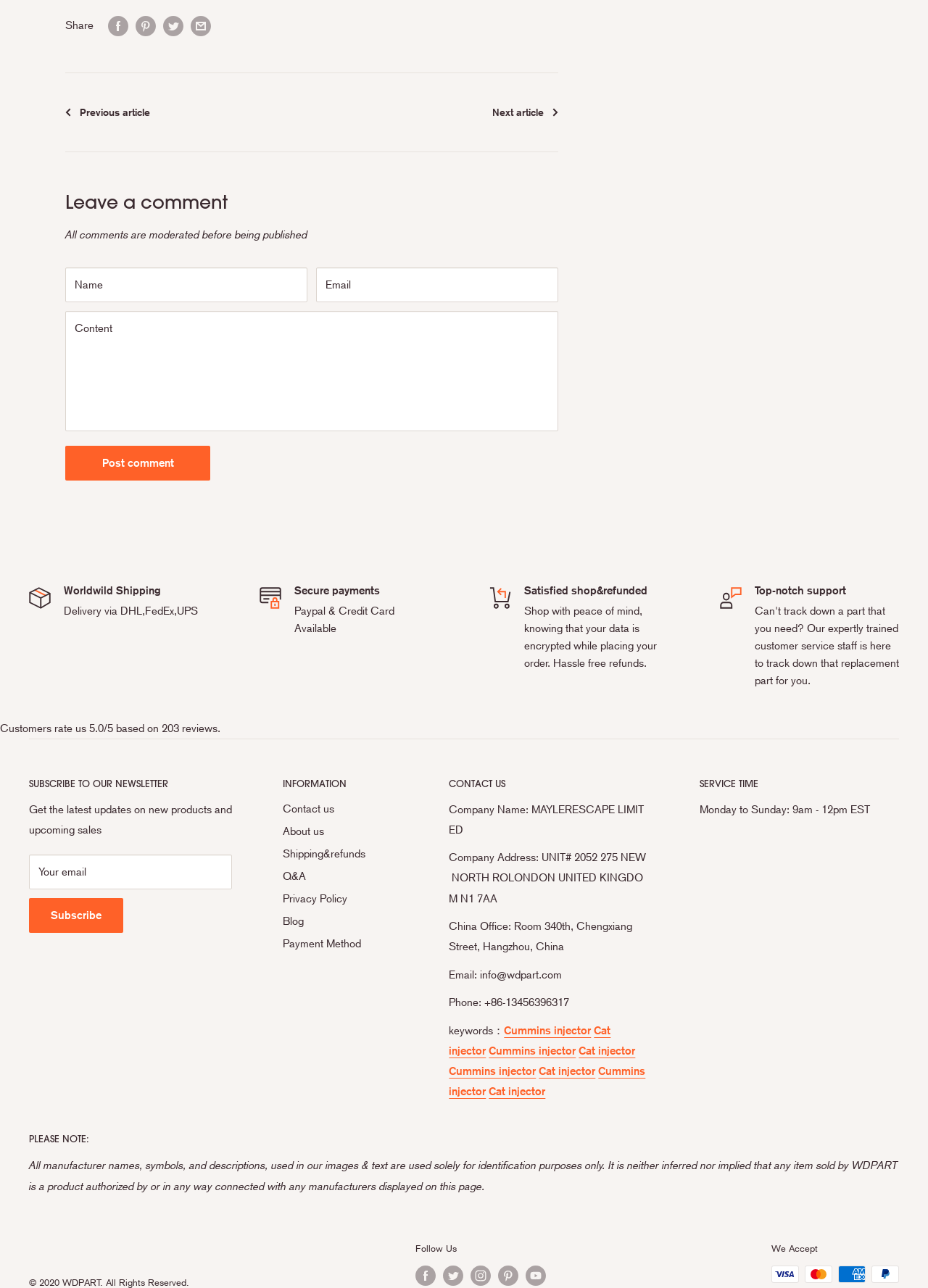Please provide the bounding box coordinates for the UI element as described: "OVERHAUL CLINICAL TRIALS, SAYS NIH". The coordinates must be four floats between 0 and 1, represented as [left, top, right, bottom].

None